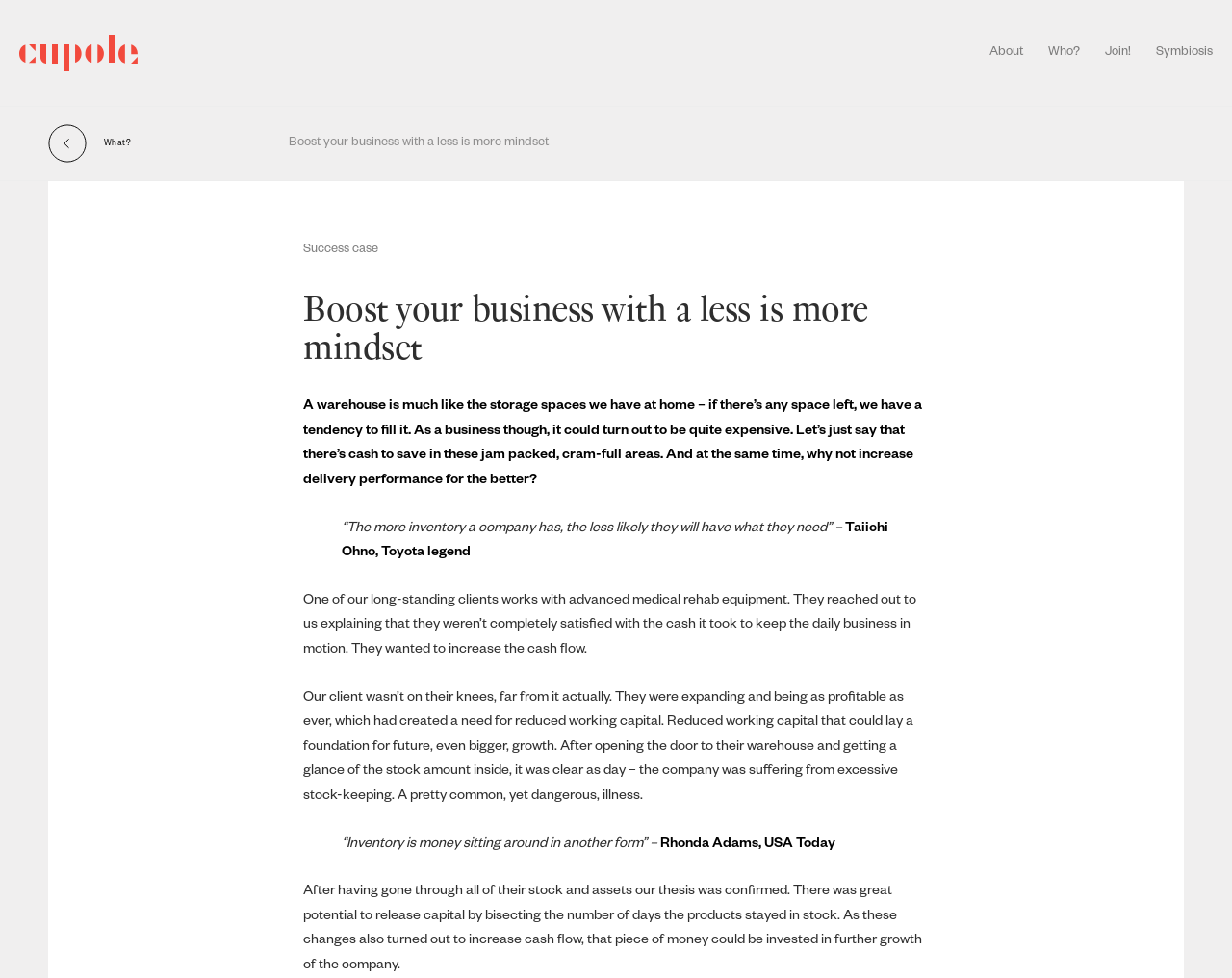Give a detailed account of the webpage, highlighting key information.

The webpage is about Cupole, a business consulting service that helps companies optimize their inventory management. At the top left corner, there is a logo of Cupole, which is an image linked to the Cupole website. Next to the logo, there is a navigation menu with links to "About", "Who?", "Join!", and "Symbiosis".

Below the navigation menu, there is a heading that reads "Boost your business with a less is more mindset". This heading is followed by a brief introduction to the concept of optimizing inventory management, which is compared to decluttering a warehouse. The text explains that having too much inventory can be expensive and affect delivery performance.

The webpage then shares a success story of one of Cupole's clients, a company that produces advanced medical rehab equipment. The client was looking to increase cash flow and reduce working capital. Cupole helped the client identify excessive stock-keeping as the main issue and implemented changes to release capital by reducing the number of days products stayed in stock. This led to increased cash flow, which could be invested in further company growth.

Throughout the webpage, there are two blockquotes with quotes from Taiichi Ohno, a Toyota legend, and Rhonda Adams, a USA Today contributor. These quotes emphasize the importance of efficient inventory management.

At the bottom of the webpage, there is a section to send a message to Jakob Birgersson, with a heading and a text box to input the message.